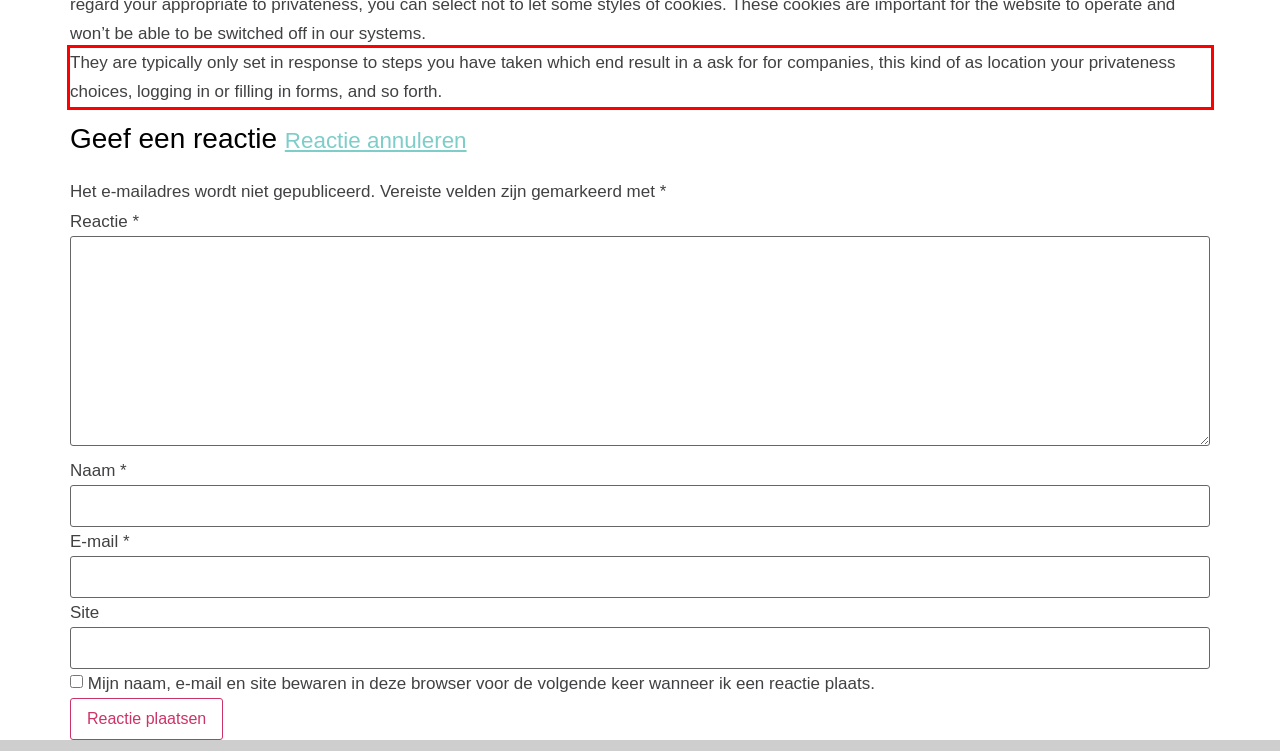You are looking at a screenshot of a webpage with a red rectangle bounding box. Use OCR to identify and extract the text content found inside this red bounding box.

They are typically only set in response to steps you have taken which end result in a ask for for companies, this kind of as location your privateness choices, logging in or filling in forms, and so forth.